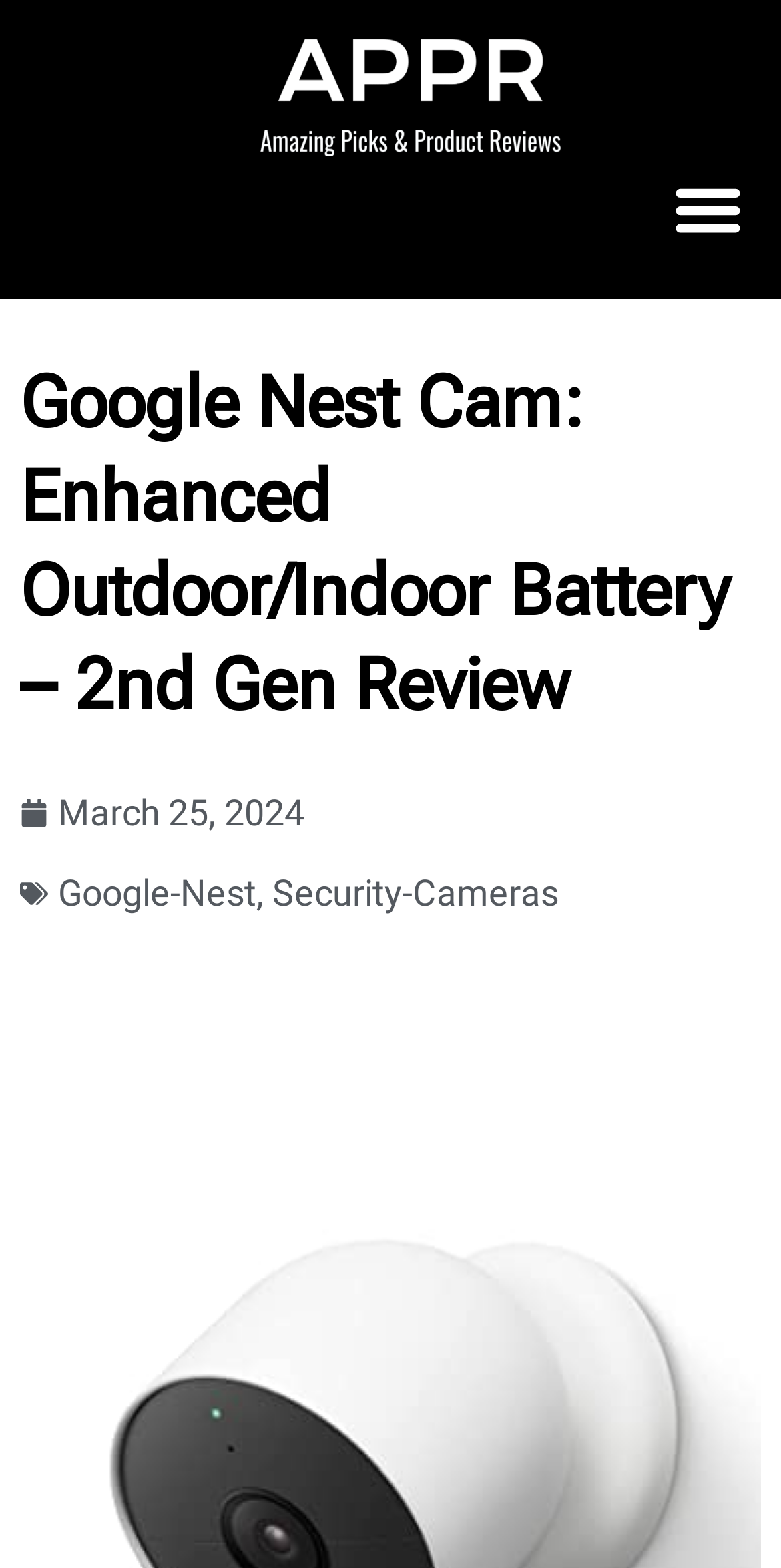Please provide a comprehensive answer to the question based on the screenshot: How many links are in the top section?

I counted the link elements in the top section of the webpage and found two links: one with no text and another with the text 'Google-Nest'.